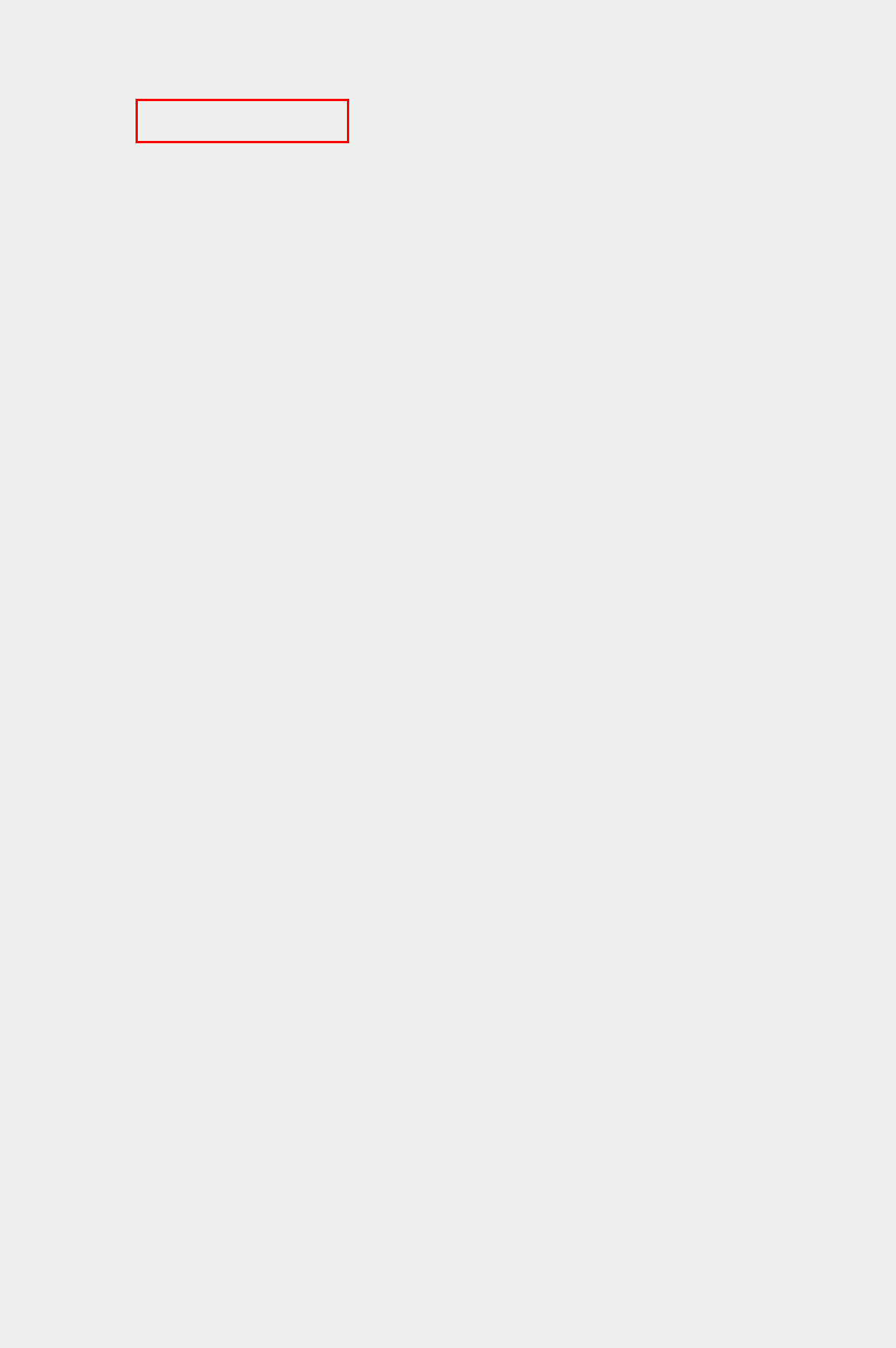A screenshot of a webpage is given, featuring a red bounding box around a UI element. Please choose the webpage description that best aligns with the new webpage after clicking the element in the bounding box. These are the descriptions:
A. The Fosters at Clanhouse
B. January 2021 – The Fosters at Clanhouse
C. September 2017 – The Fosters at Clanhouse
D. Soundcards · ozel/DIY_particle_detector Wiki · GitHub
E. DIY – The Fosters at Clanhouse
F. CERN at Home: Building a Particle Detector – Hacker News Robot
G. September 2020 – The Fosters at Clanhouse
H. Page not found | 
        Liverpool John Moores University

B